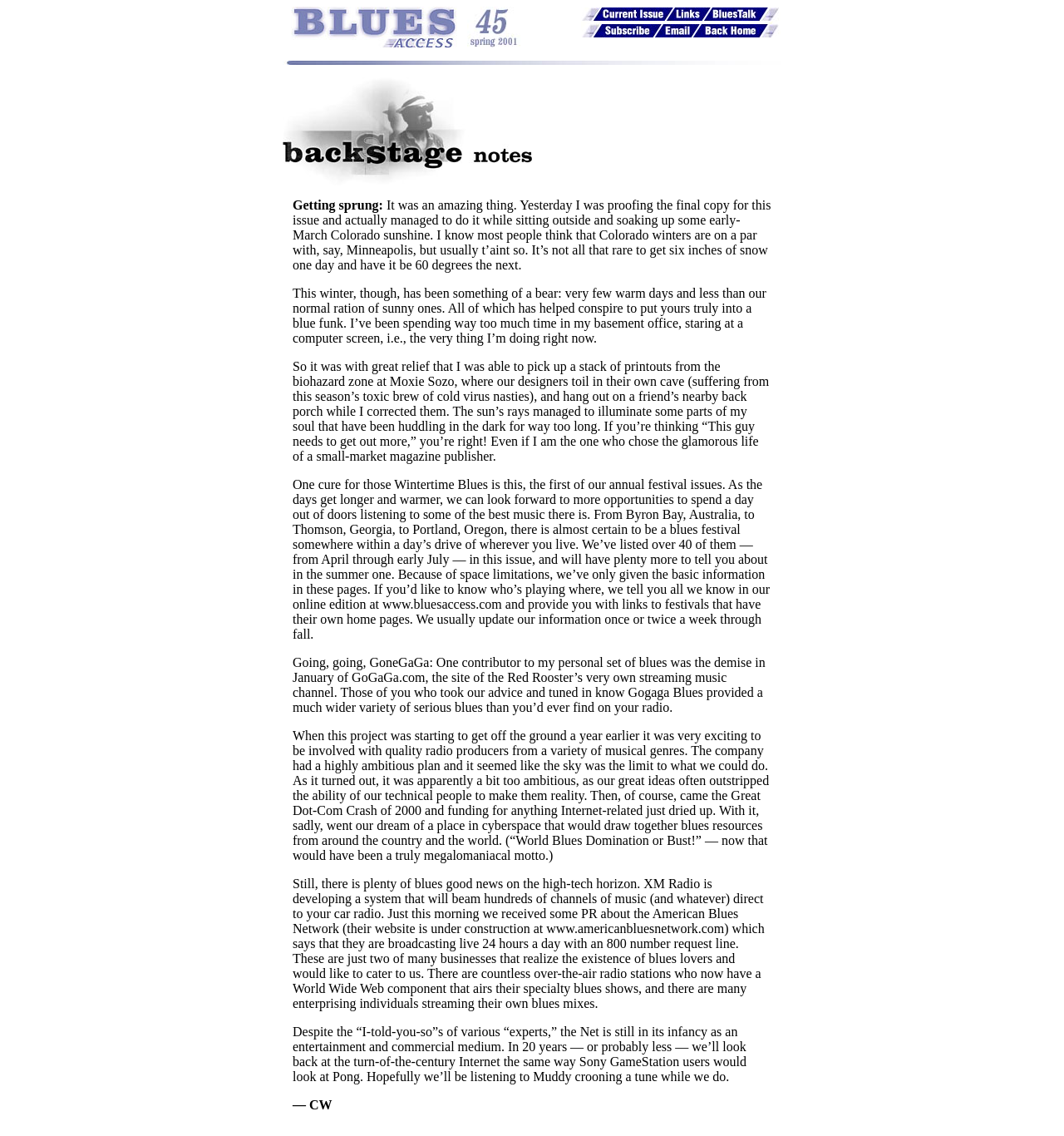Extract the bounding box coordinates of the UI element described: "alt="Subscribe" name="Issue_Bar_11"". Provide the coordinates in the format [left, top, right, bottom] with values ranging from 0 to 1.

[0.565, 0.023, 0.614, 0.035]